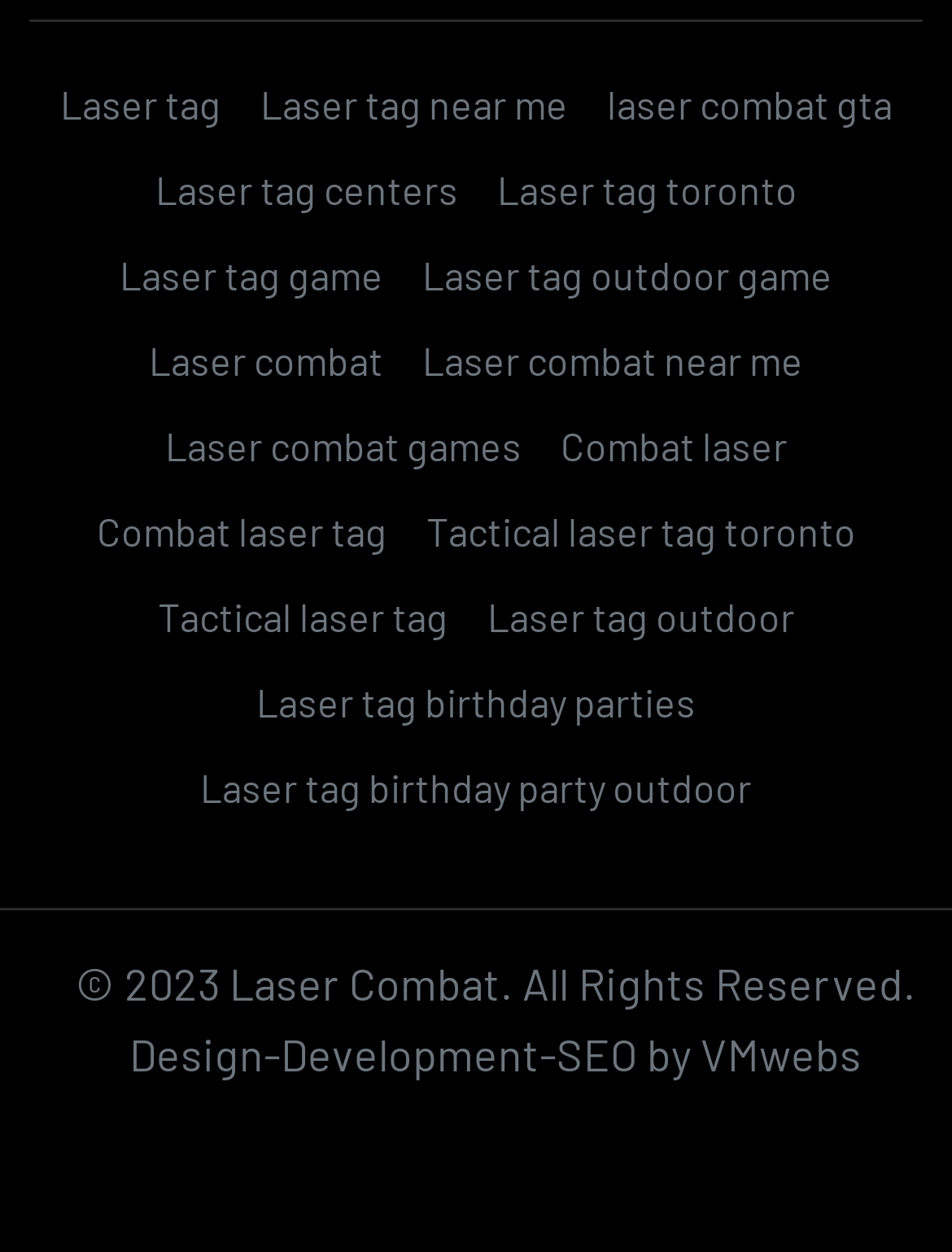Can you specify the bounding box coordinates of the area that needs to be clicked to fulfill the following instruction: "Search for laser tag"?

[0.042, 0.063, 0.253, 0.132]